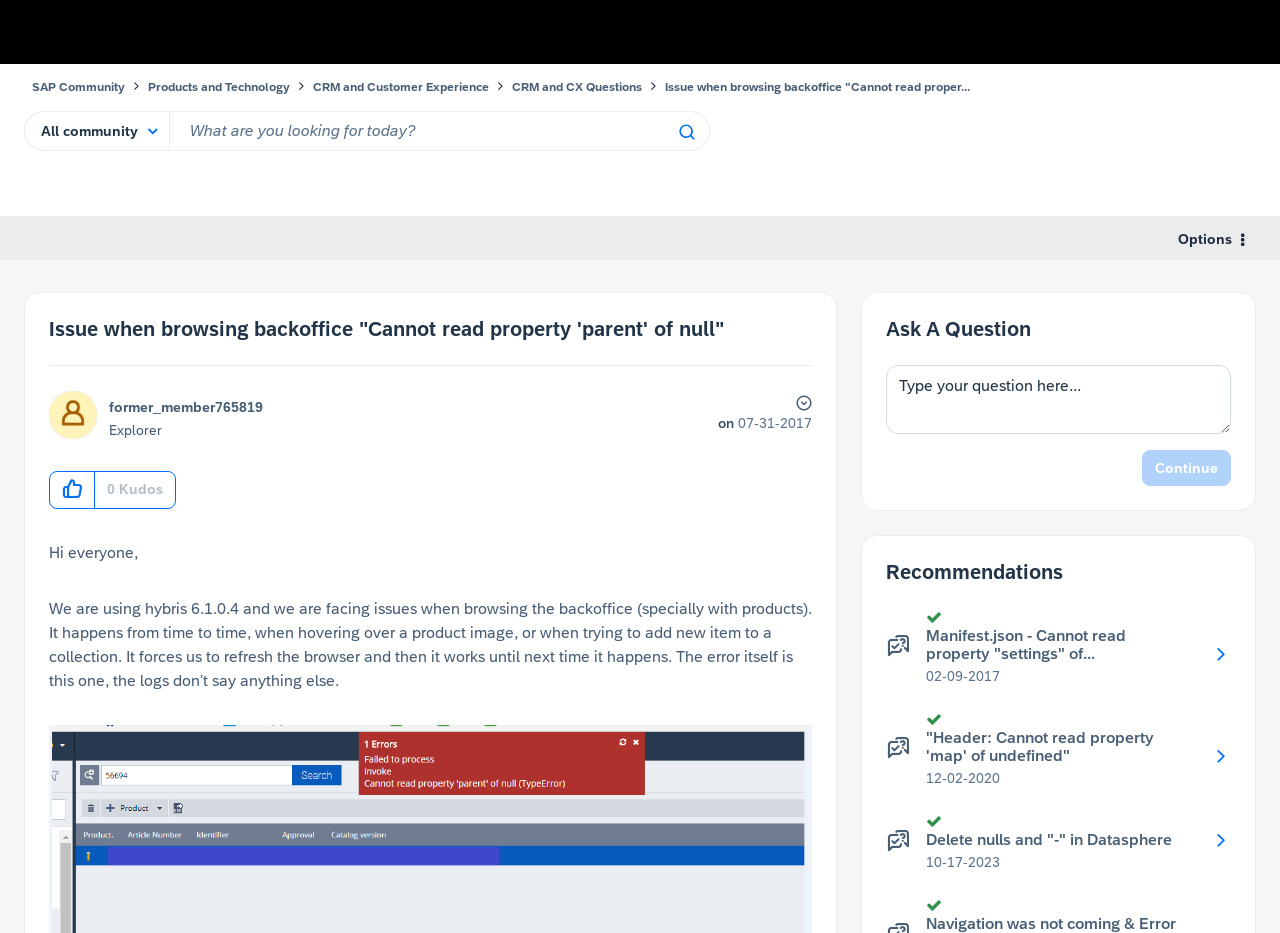What is the name of the person who made the post?
Answer the question with a thorough and detailed explanation.

The name of the person who made the post can be found below the post, where it says 'former_member765819'. This indicates that the post was made by a user with this username.